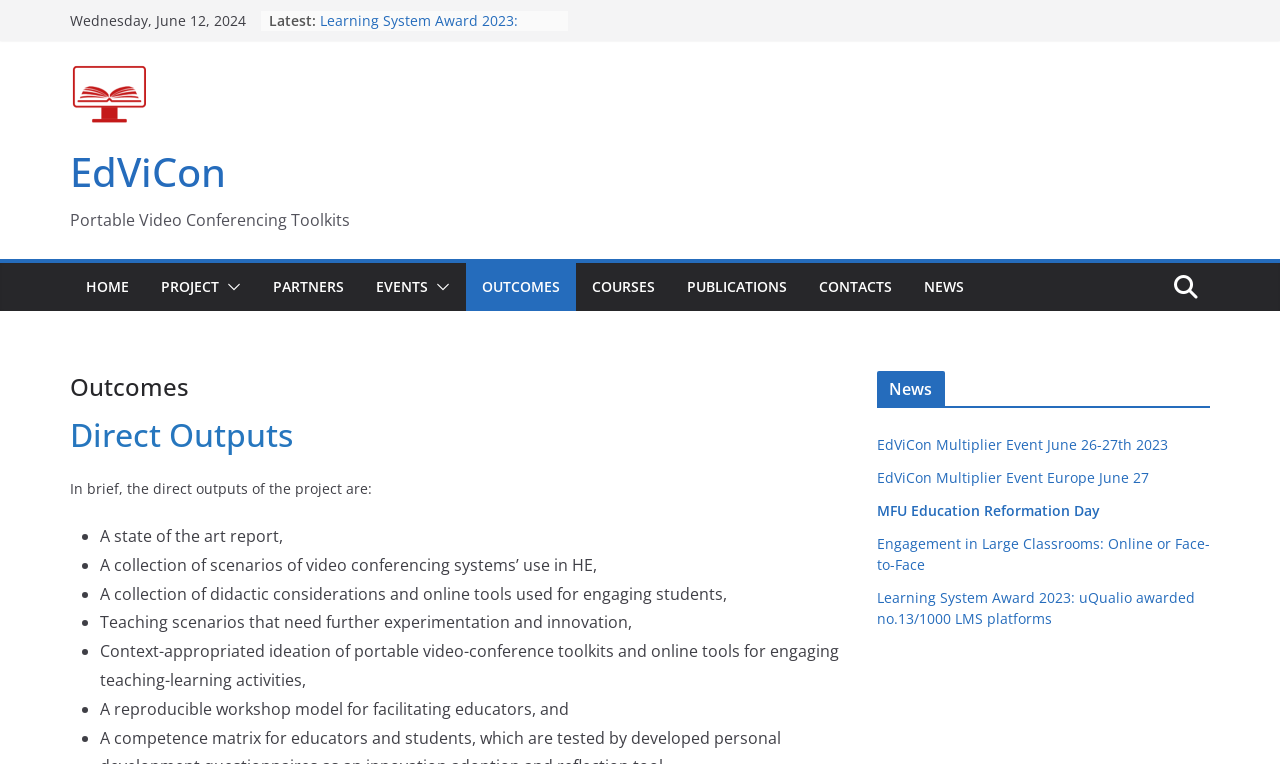Please find the bounding box coordinates of the element's region to be clicked to carry out this instruction: "Explore the 'NEWS' section".

[0.685, 0.486, 0.738, 0.531]